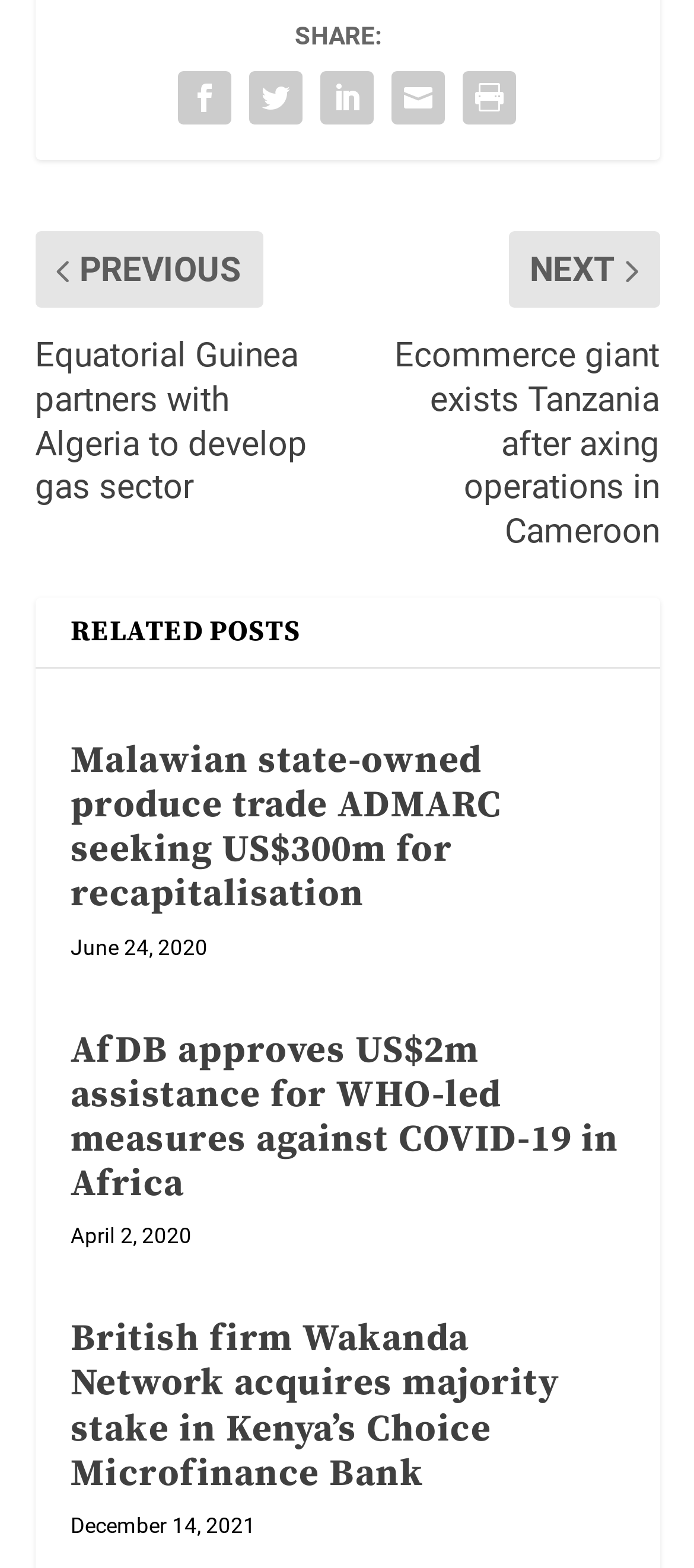Answer the question in one word or a short phrase:
What is the date of the second related post?

April 2, 2020